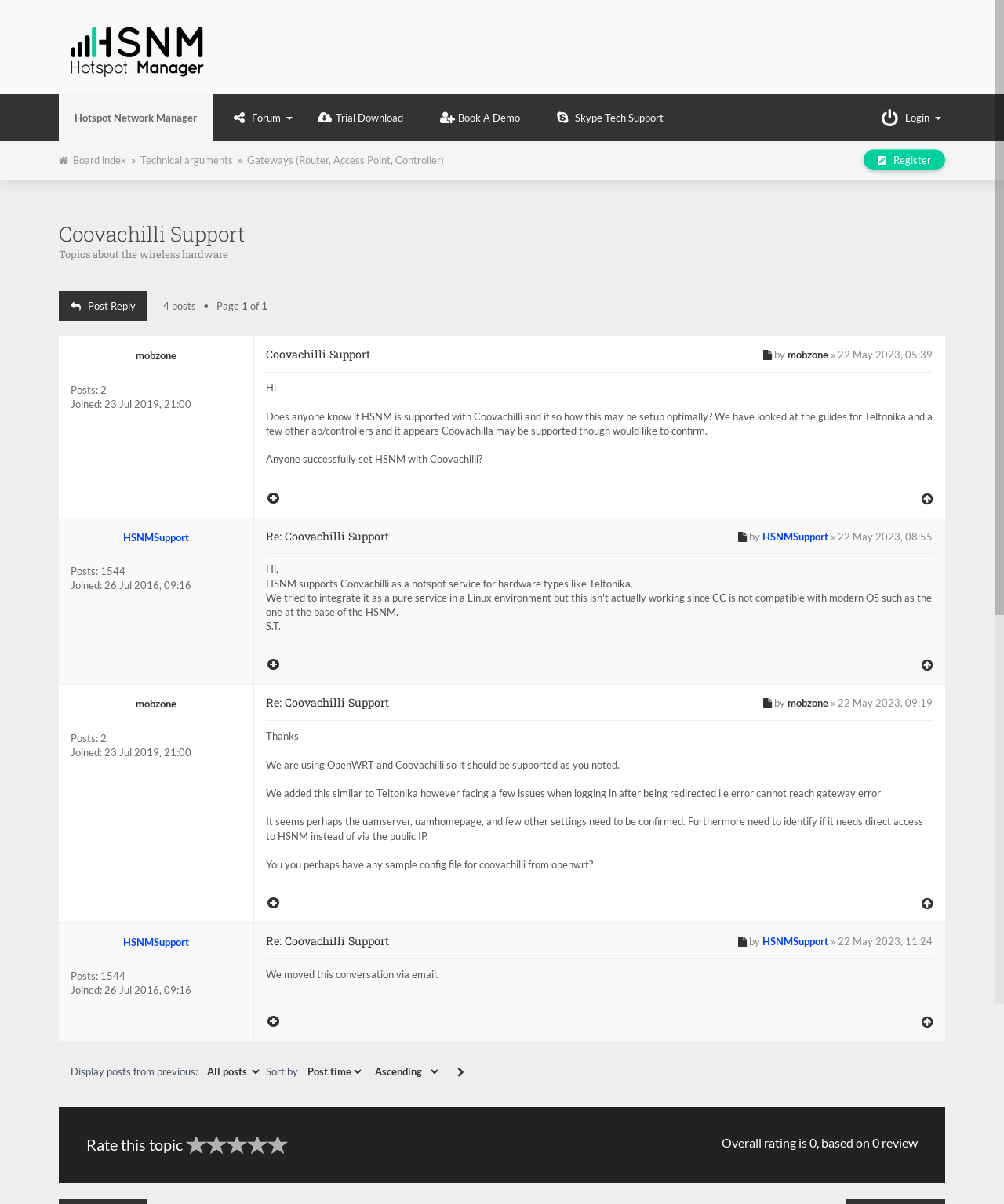How many posts does the user 'mobzone' have?
Answer the question with a detailed explanation, including all necessary information.

The question can be answered by looking at the description list detail element with the text 'Posts: 2' which is associated with the user 'mobzone'.